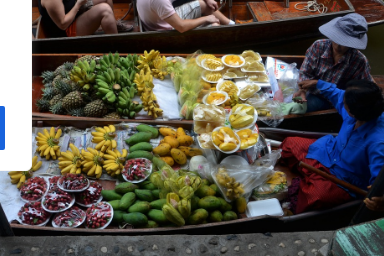Provide a comprehensive description of the image.

The image showcases a vibrant scene of a floating market, where various vendors are selling an array of fresh fruits. In the foreground, a vendor dressed in a blue shirt is seated in a traditional wooden boat, surrounded by a colorful assortment of fruits. The assortment includes bright yellow bananas, various tropical fruits, and neatly arranged plates filled with sliced fruits such as mangoes and pineapples. The rich colors of the fruits contrast with the rustic wooden hues of the boat, evoking a lively atmosphere typical of a bustling marketplace. In the background, other boats can be seen, hinting at the popularity and communal nature of this unique shopping experience, where fresh produce is sold directly from boats to customers.